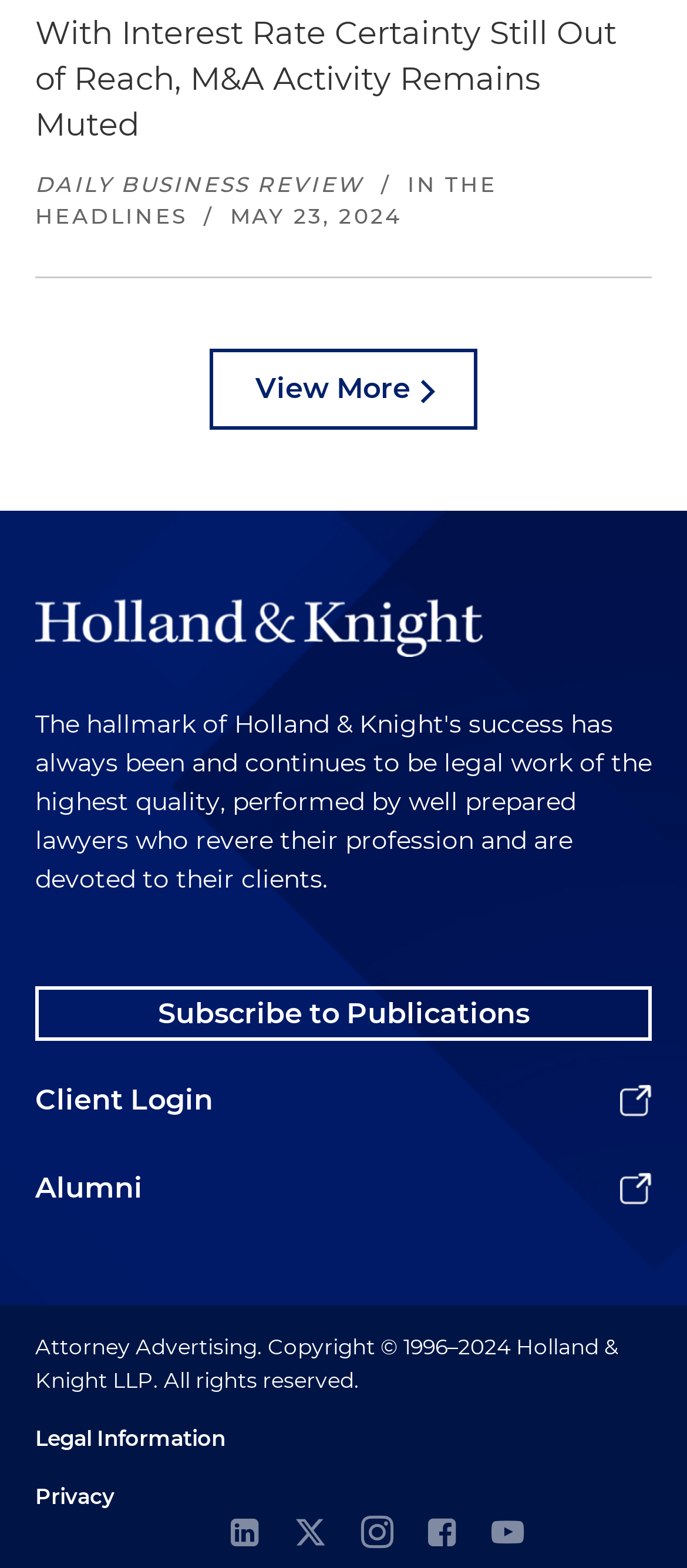Show me the bounding box coordinates of the clickable region to achieve the task as per the instruction: "Login as a client".

[0.051, 0.684, 0.949, 0.72]